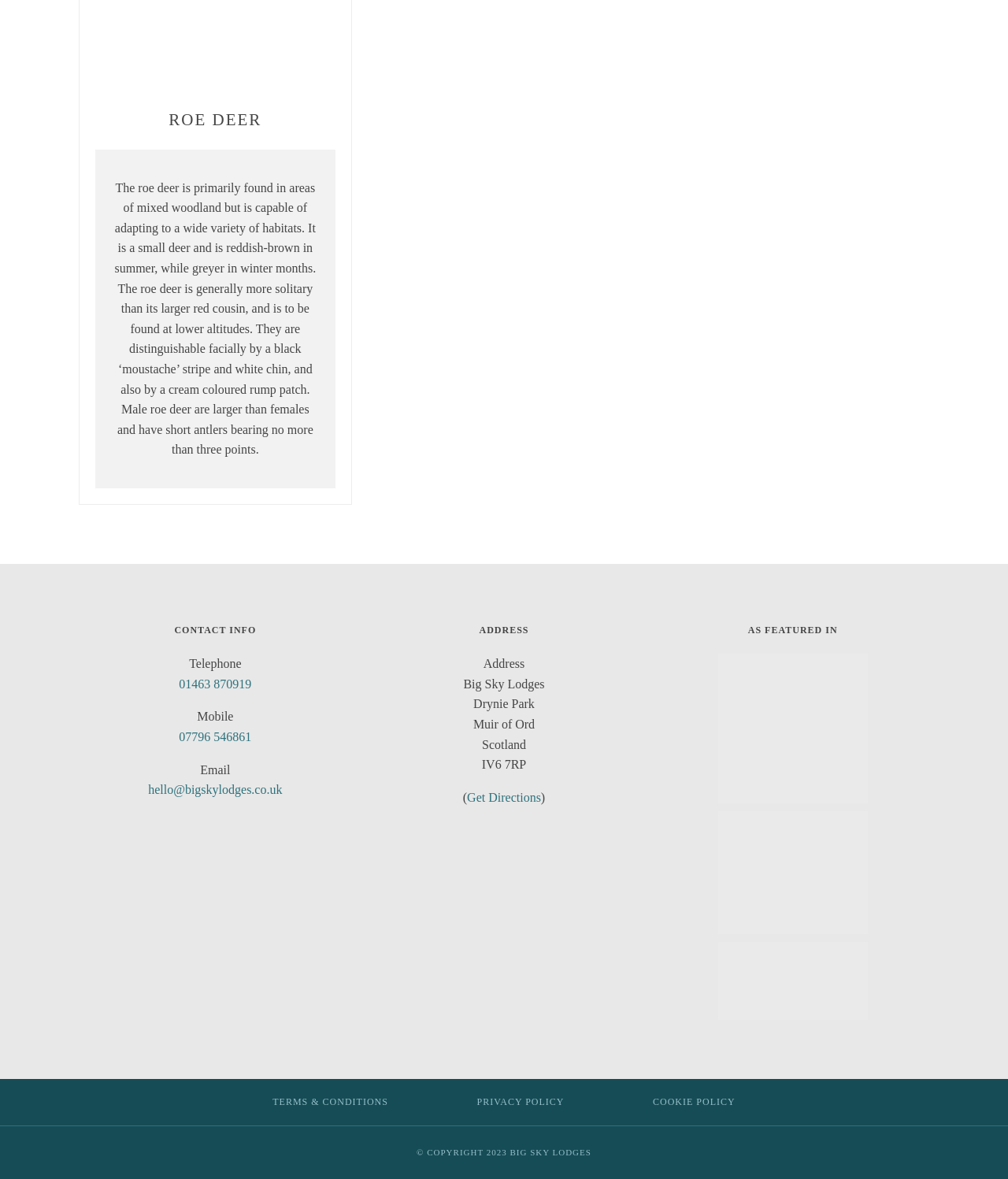Please determine the bounding box coordinates of the section I need to click to accomplish this instruction: "Get directions to the address".

[0.463, 0.67, 0.537, 0.682]